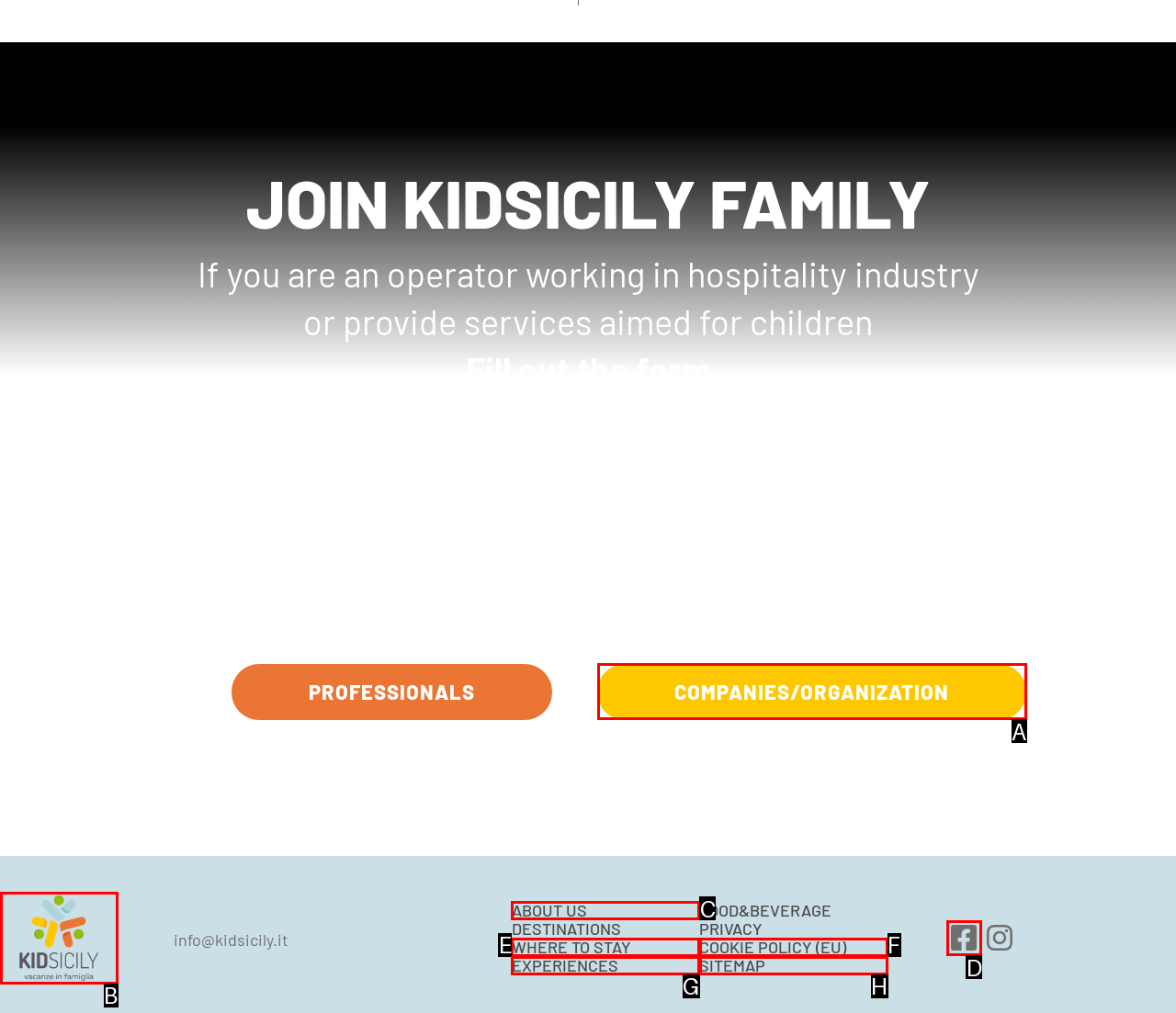Select the HTML element that needs to be clicked to carry out the task: Click on the 'ABOUT US' link
Provide the letter of the correct option.

C